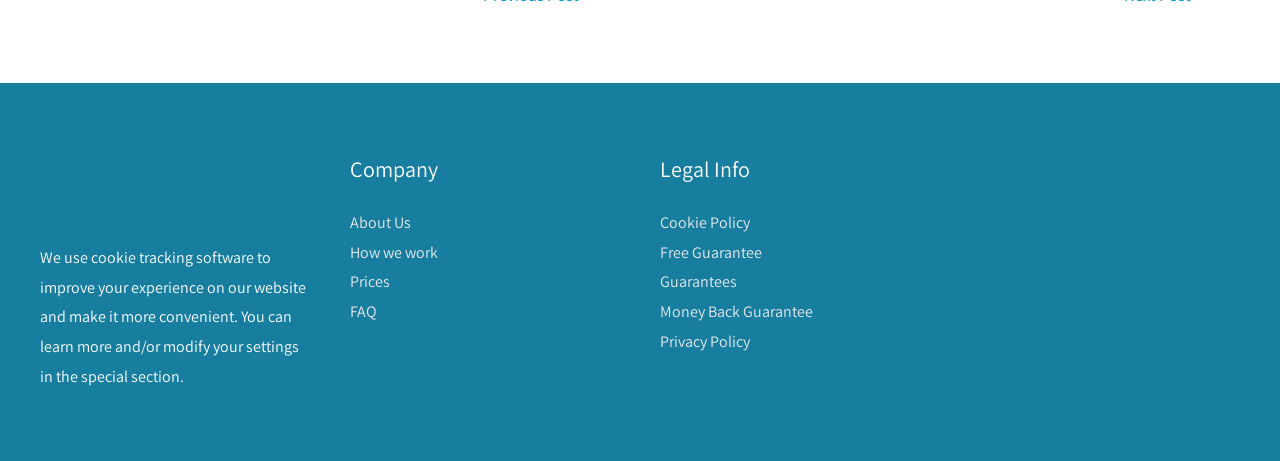Extract the bounding box for the UI element that matches this description: "use of cookies".

None